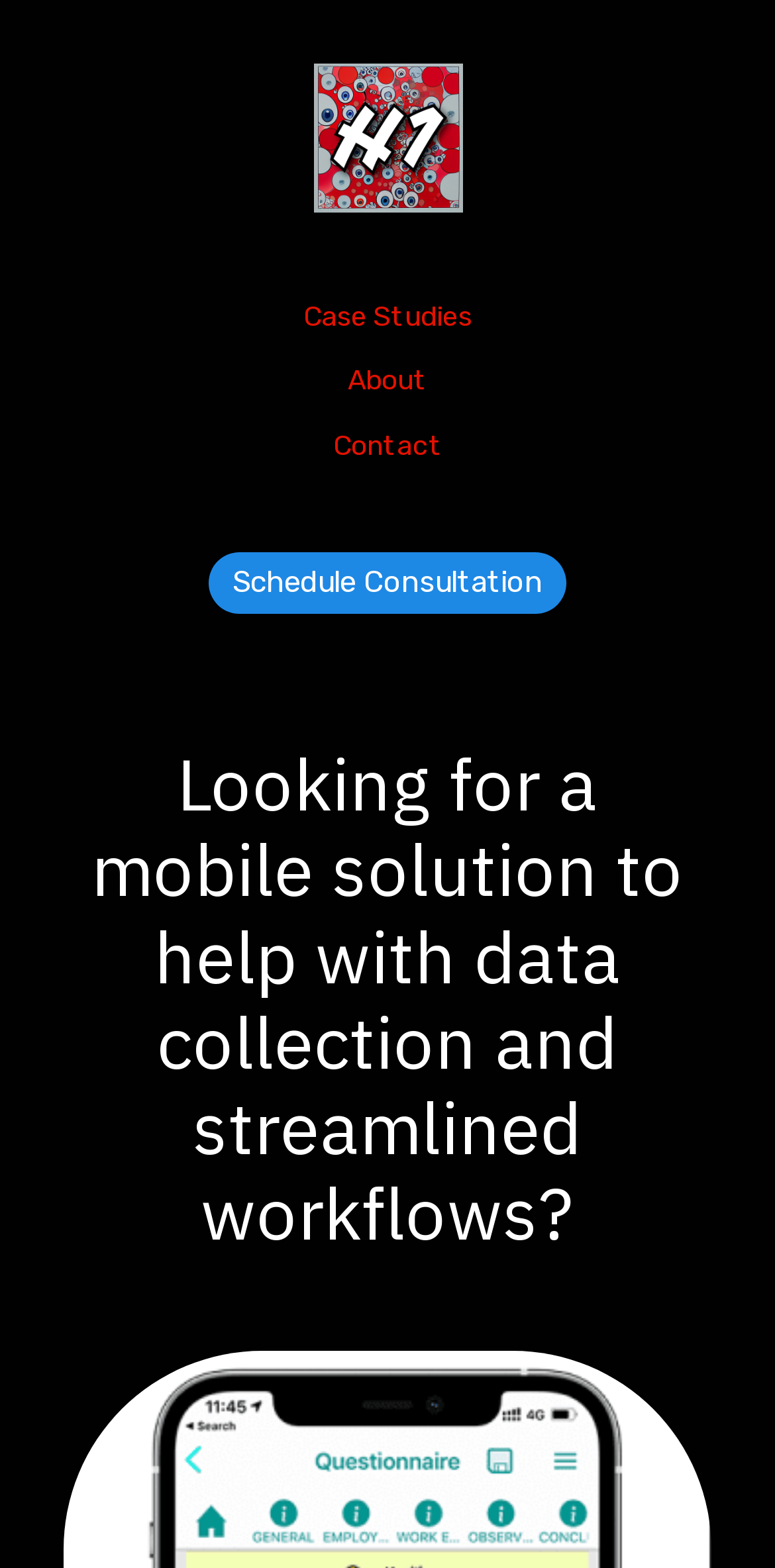Examine the image carefully and respond to the question with a detailed answer: 
Is the mobile solution offline capable?

The meta description mentions that the solution is '100% offline capable', indicating that the mobile solution can function without an internet connection.